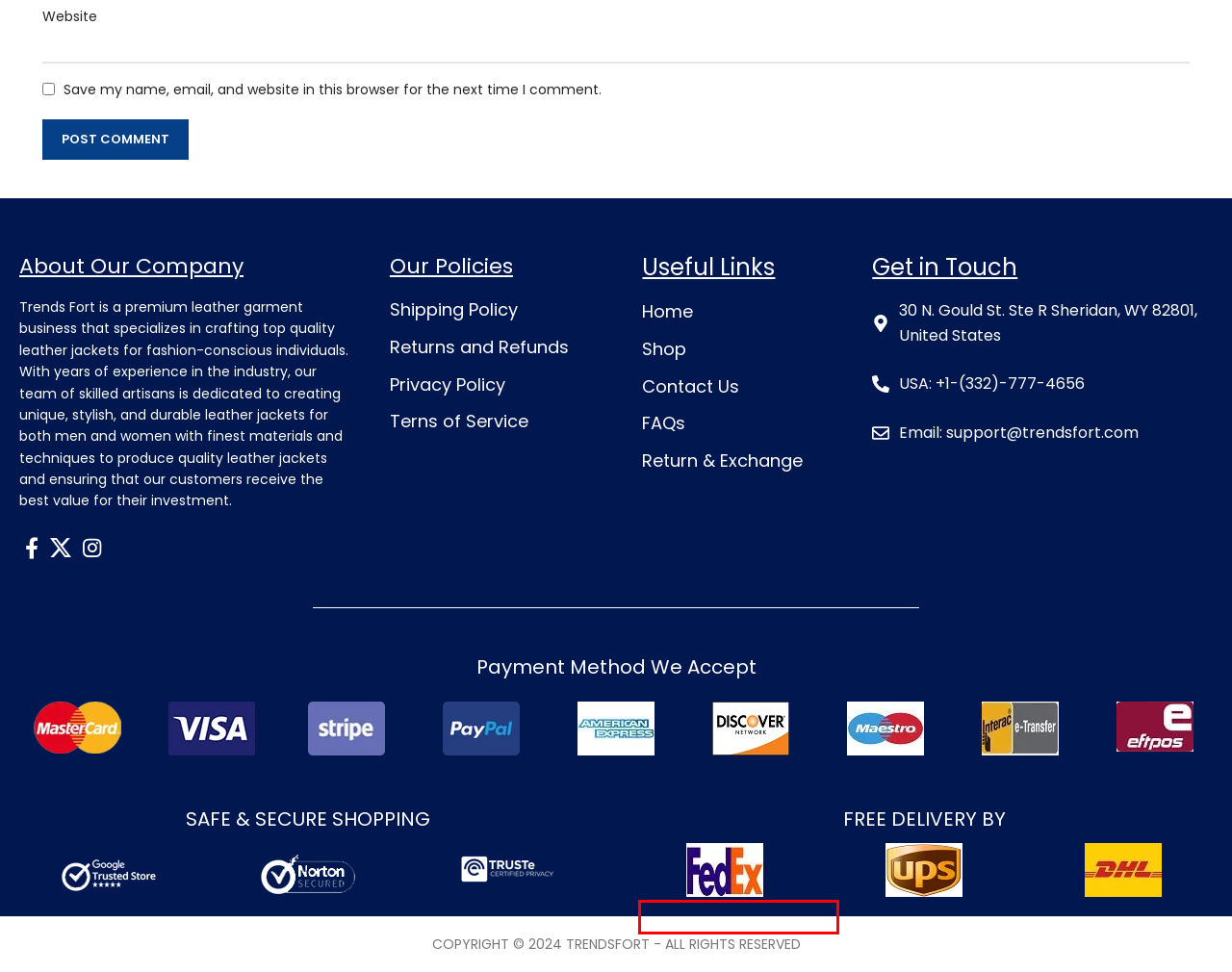Given a screenshot of a webpage with a red bounding box around a UI element, please identify the most appropriate webpage description that matches the new webpage after you click on the element. Here are the candidates:
A. Return and Exchange - TrendsFort
B. Essentials in a Man’s wardrobe – Leather Jackets - TrendsFort
C. Terms of service - TrendsFort
D. FAQs - TrendsFort
E. 5 Most Iconic Leather Jackets in Movie History - TrendsFort
F. Shipping Policy - TrendsFort
G. Privacy Policy - TrendsFort
H. Shop - TrendsFort

D